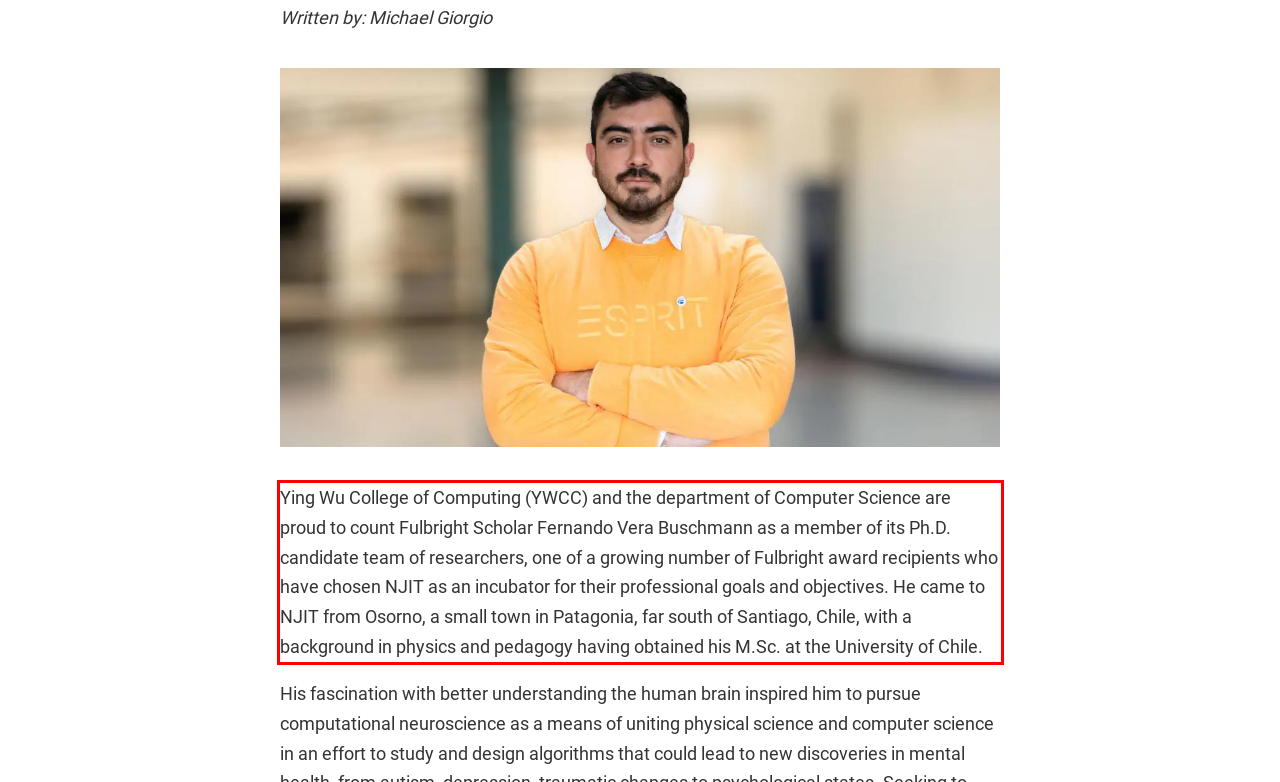Within the screenshot of the webpage, there is a red rectangle. Please recognize and generate the text content inside this red bounding box.

Ying Wu College of Computing (YWCC) and the department of Computer Science are proud to count Fulbright Scholar Fernando Vera Buschmann as a member of its Ph.D. candidate team of researchers, one of a growing number of Fulbright award recipients who have chosen NJIT as an incubator for their professional goals and objectives. He came to NJIT from Osorno, a small town in Patagonia, far south of Santiago, Chile, with a background in physics and pedagogy having obtained his M.Sc. at the University of Chile.